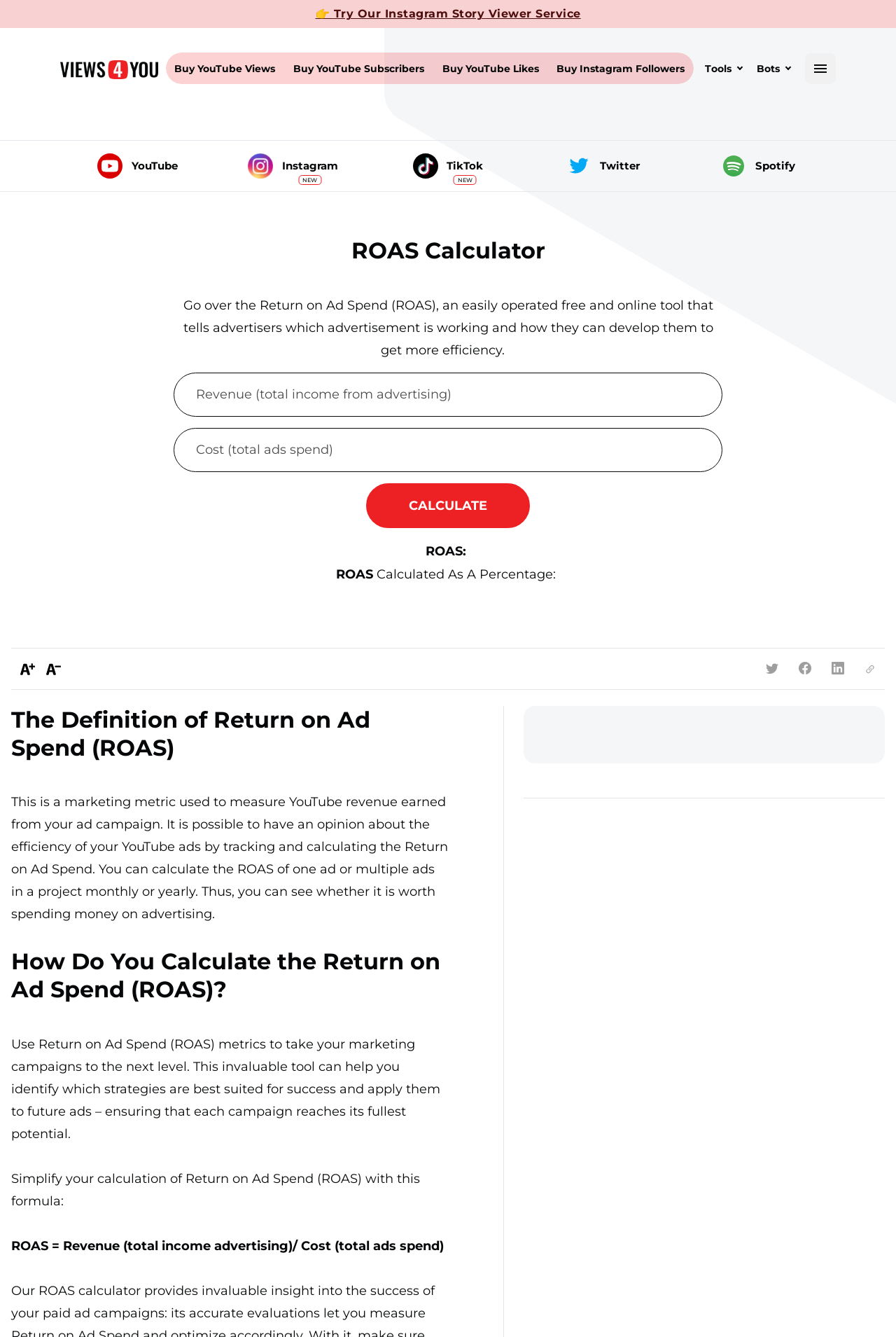Determine the bounding box coordinates of the clickable region to follow the instruction: "Enter revenue in the 'Revenue (total income from advertising)' field".

[0.194, 0.278, 0.806, 0.312]